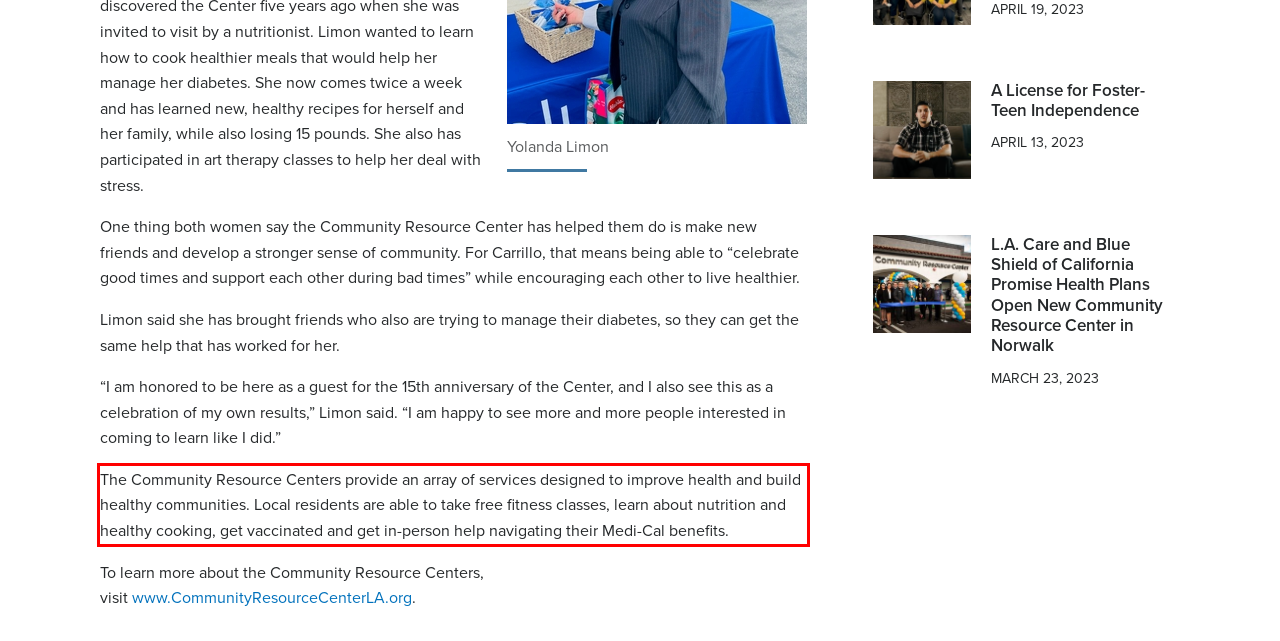Given a screenshot of a webpage with a red bounding box, extract the text content from the UI element inside the red bounding box.

The Community Resource Centers provide an array of services designed to improve health and build healthy communities. Local residents are able to take free fitness classes, learn about nutrition and healthy cooking, get vaccinated and get in-person help navigating their Medi-Cal benefits.